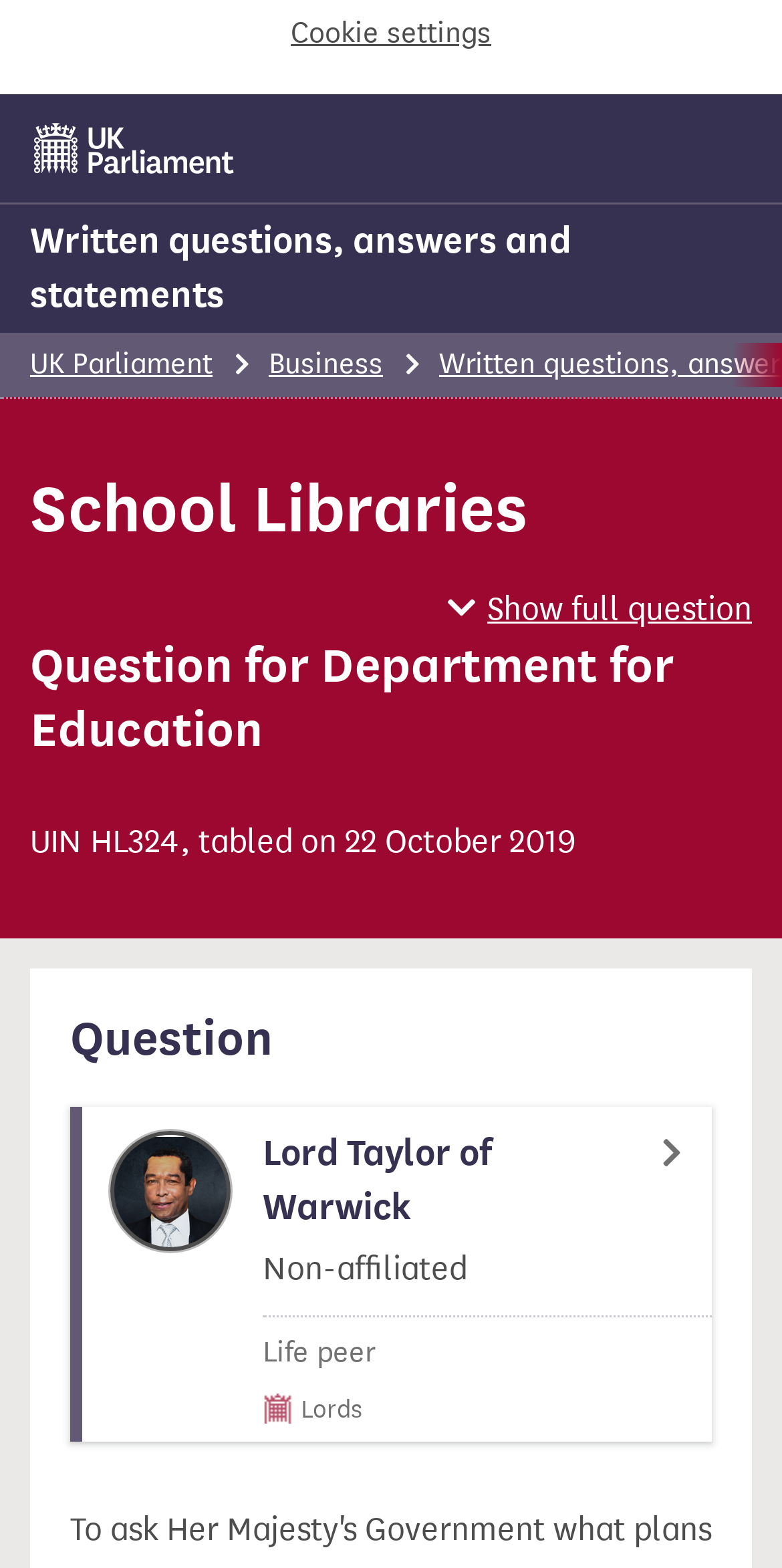Using the provided element description, identify the bounding box coordinates as (top-left x, top-left y, bottom-right x, bottom-right y). Ensure all values are between 0 and 1. Description: Written questions, answers and statements

[0.038, 0.139, 0.731, 0.202]